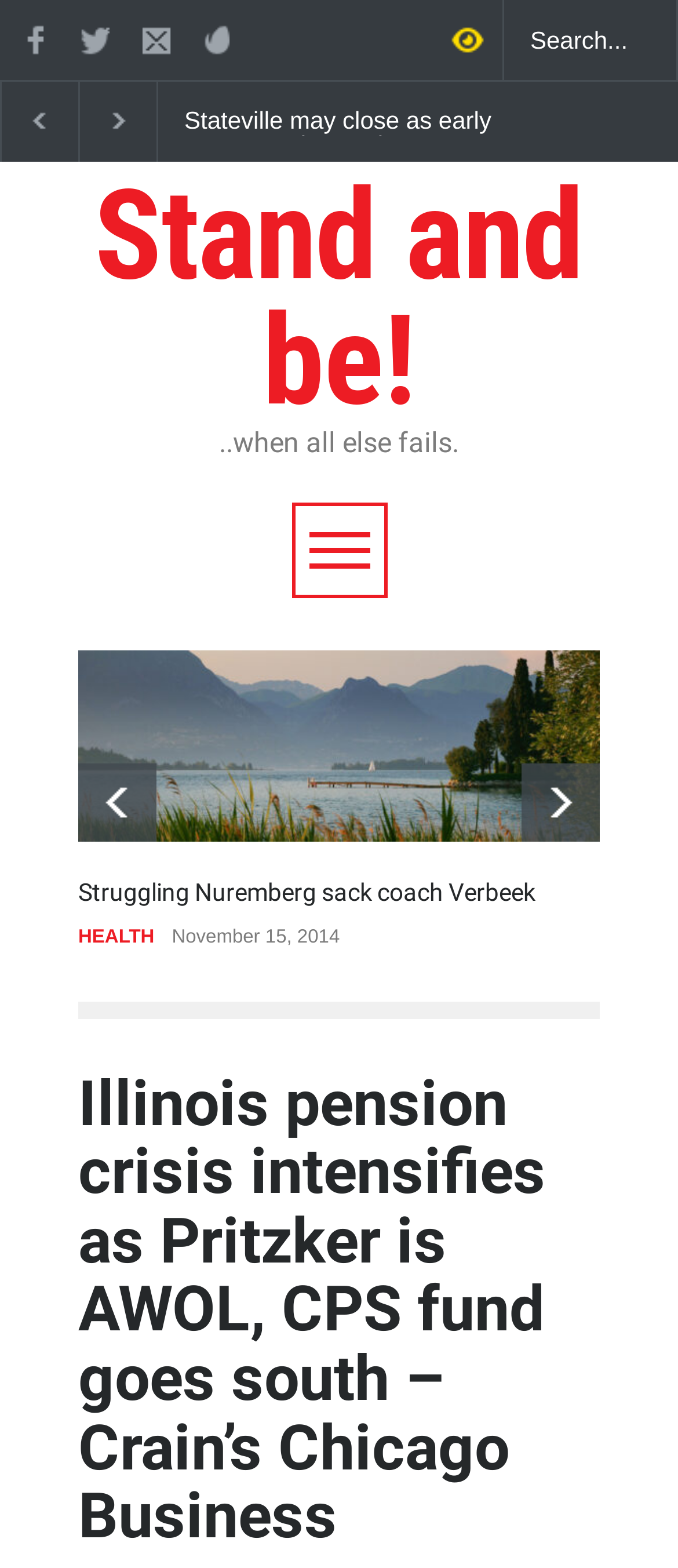Summarize the webpage with intricate details.

The webpage appears to be a news article or blog post from Crain's Chicago Business. At the top, there is a search bar with a placeholder text "Search..." that spans about 25% of the width of the page. Below the search bar, there are several horizontal links with no text, likely representing a navigation menu.

To the right of the navigation menu, there is a prominent heading "Stand and be!" with a link to the same text. Below this heading, there is another heading "..when all else fails." which seems to be the title of the article or blog post.

The main content of the page is divided into several sections. The first section has a link to an article titled "Illinois Police arrest suspect in government bomb threats - WSIL TV" that spans about 45% of the width of the page. Below this link, there is a section with a heading "Battle over mobile payments is raging" accompanied by an image and a link to the same article.

Further down the page, there are links to other articles or sections, including "REVIEW", "SPORTS", and a date "August 5, 2014". There is also a horizontal separator line that divides the page into two sections.

The main article or blog post is titled "Illinois pension crisis intensifies as Pritzker is AWOL, CPS fund goes south – Crain’s Chicago Business" and spans about 75% of the width of the page. There are also navigation links to "prev" and "next" pages at the bottom of the page.